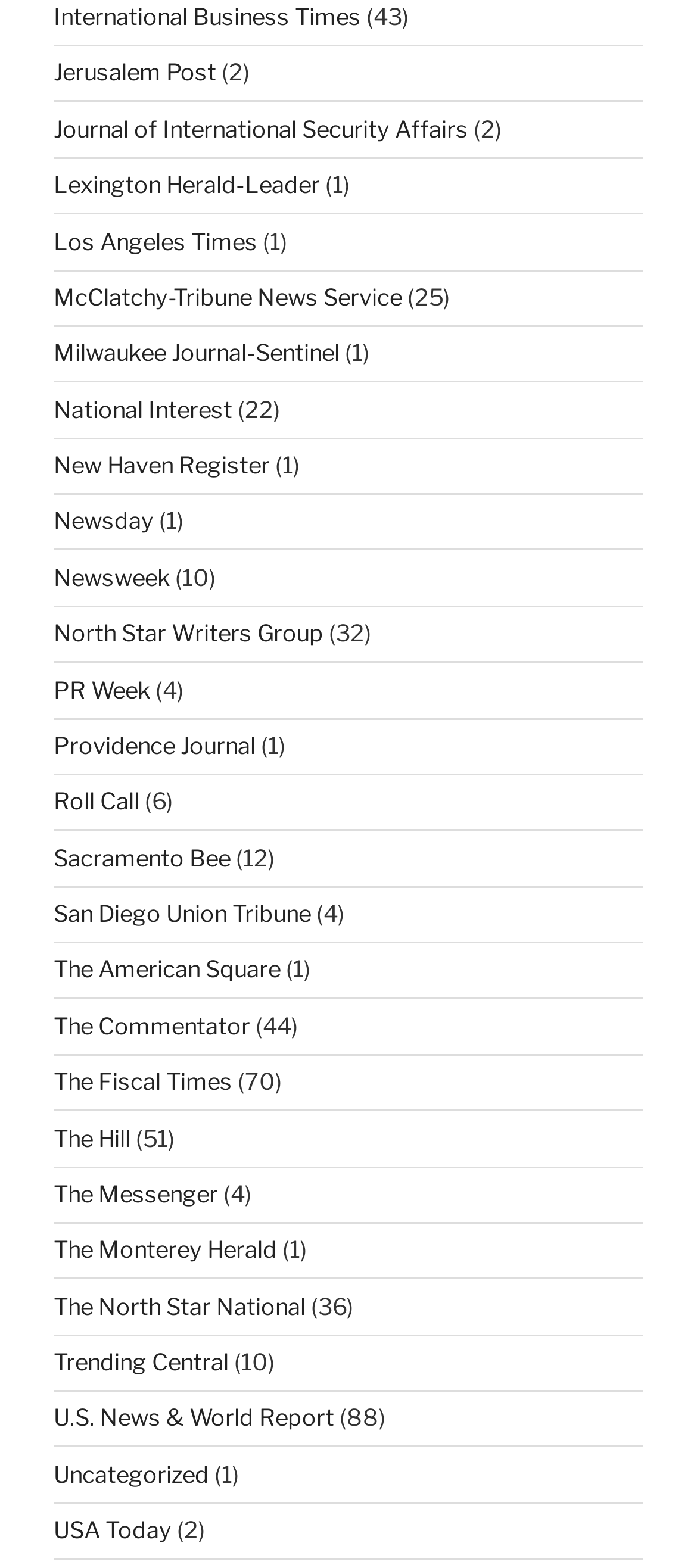Using the description "Journal of International Security Affairs", predict the bounding box of the relevant HTML element.

[0.077, 0.074, 0.672, 0.091]